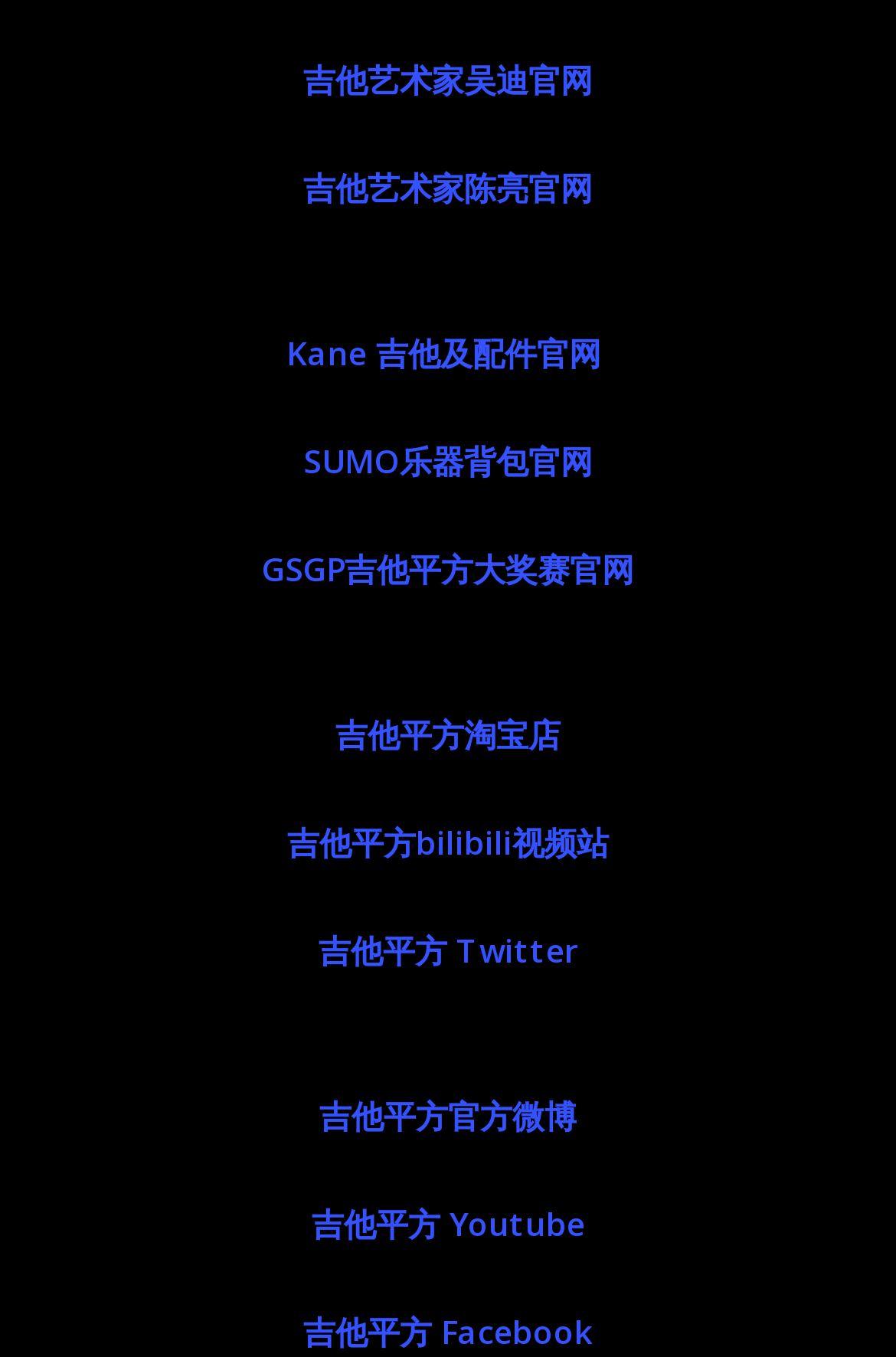Determine the bounding box coordinates of the clickable region to execute the instruction: "visit the Guitar Square bilibili video station". The coordinates should be four float numbers between 0 and 1, denoted as [left, top, right, bottom].

[0.321, 0.604, 0.679, 0.636]